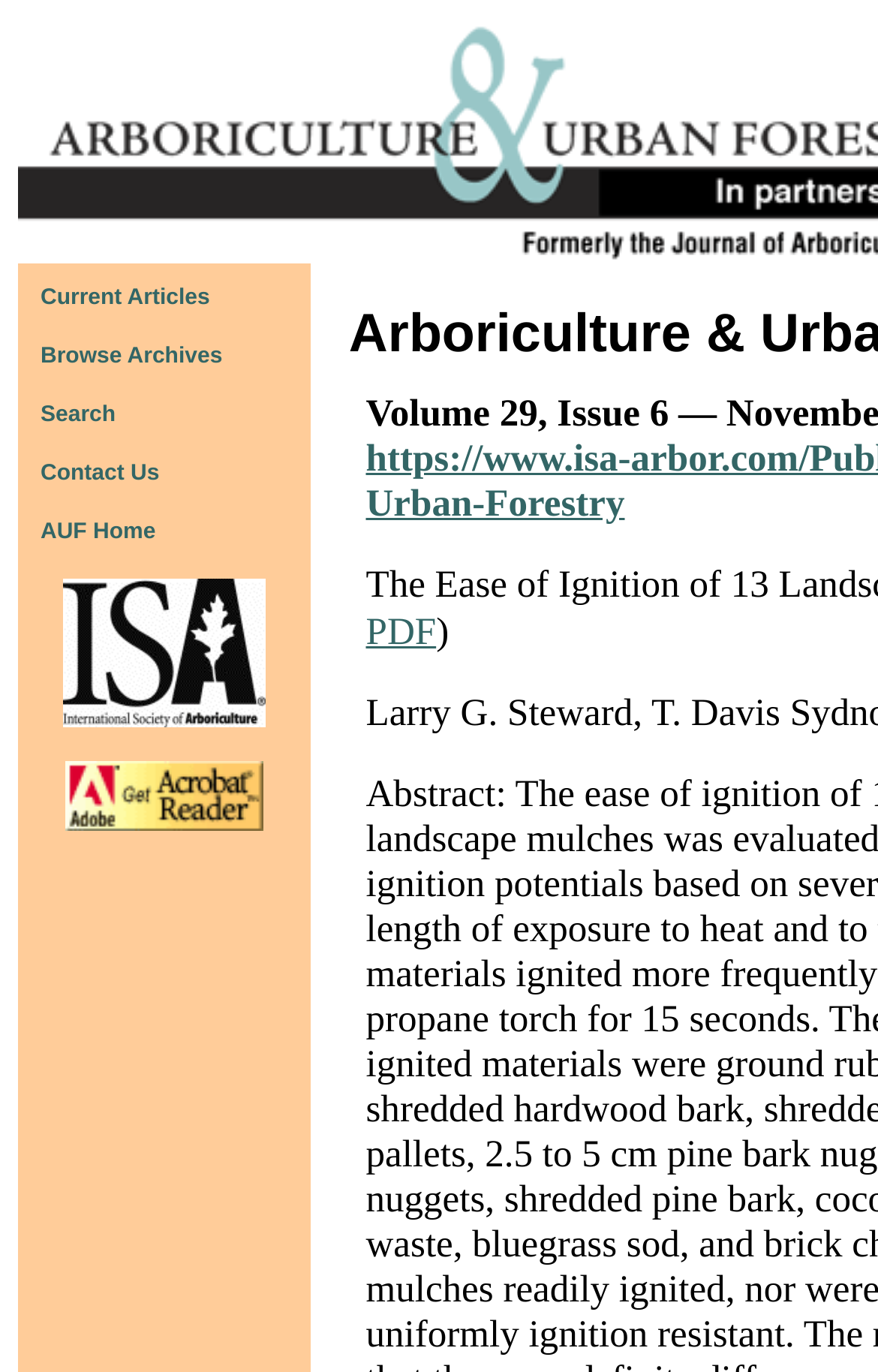What are the options in the top table?
Carefully examine the image and provide a detailed answer to the question.

By examining the layout table at the top of the webpage, I can see that it contains five rows, each with a link. The text of these links are 'Current Articles', 'Browse Archives', 'Search', 'Contact Us', and 'AUF Home', respectively.